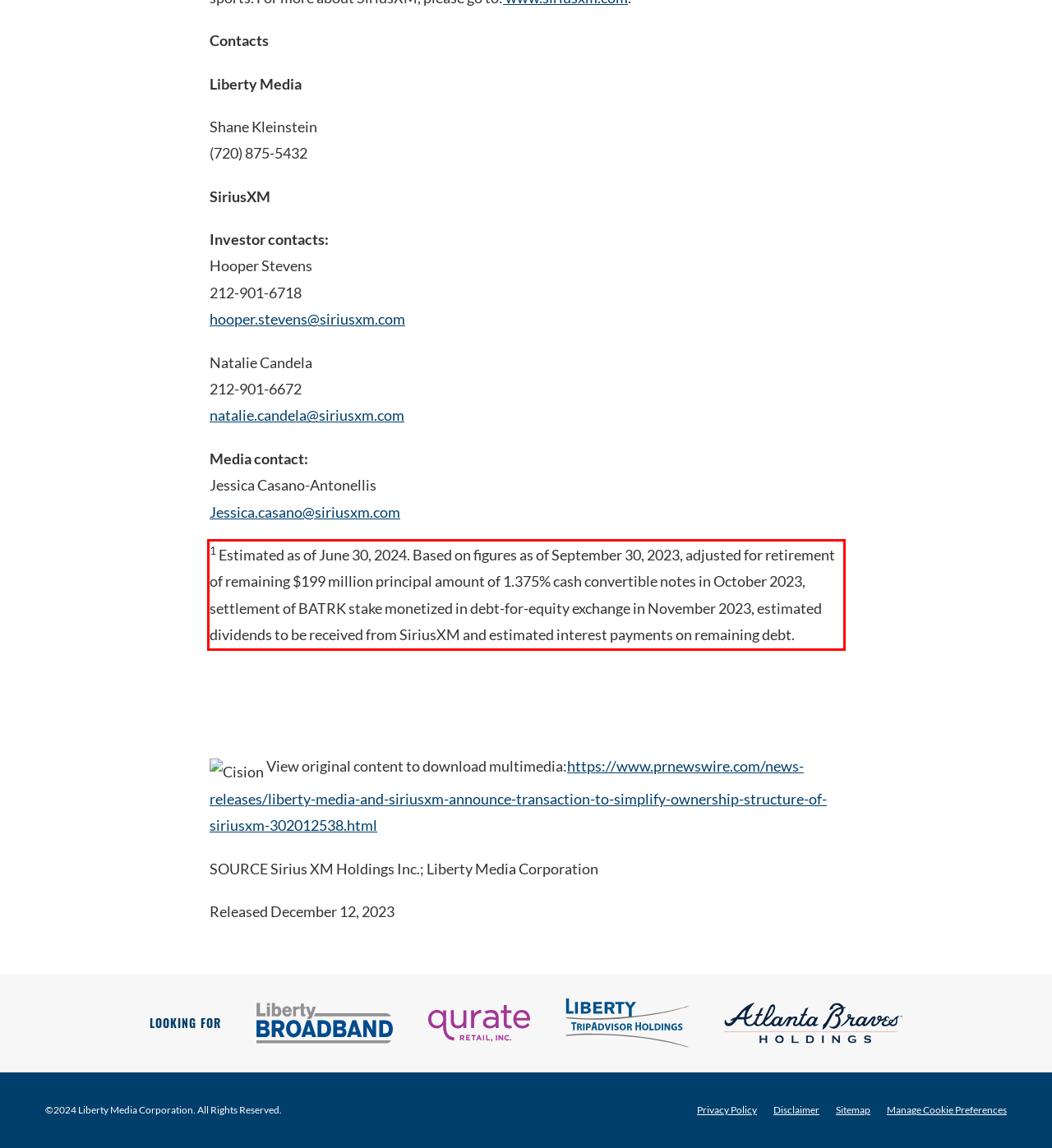Within the provided webpage screenshot, find the red rectangle bounding box and perform OCR to obtain the text content.

1 Estimated as of June 30, 2024. Based on figures as of September 30, 2023, adjusted for retirement of remaining $199 million principal amount of 1.375% cash convertible notes in October 2023, settlement of BATRK stake monetized in debt-for-equity exchange in November 2023, estimated dividends to be received from SiriusXM and estimated interest payments on remaining debt.